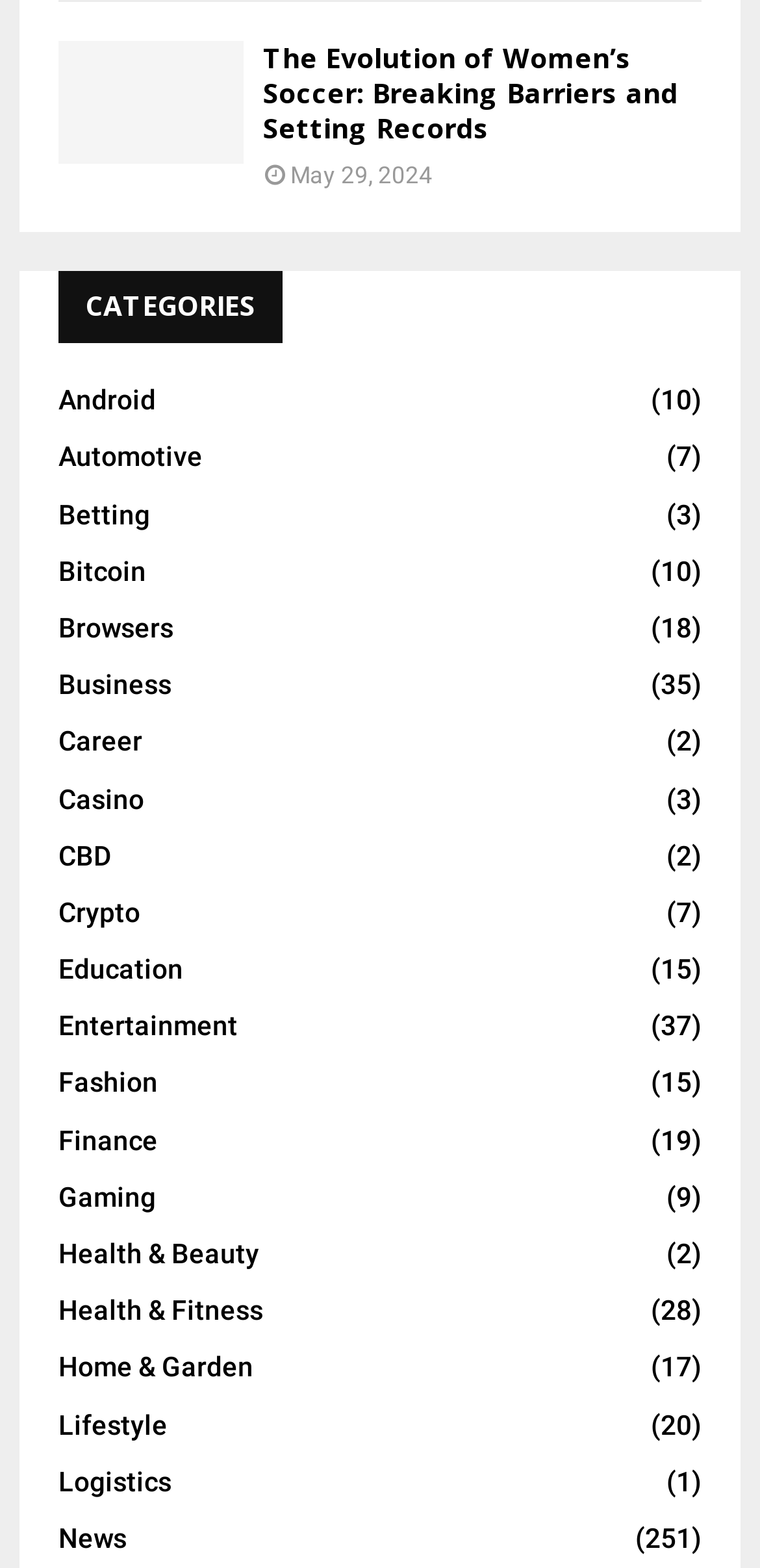Which category has the most items?
Using the image, provide a detailed and thorough answer to the question.

By examining the categories listed, we can see that 'News' has the most items, with 251 items listed in parentheses.